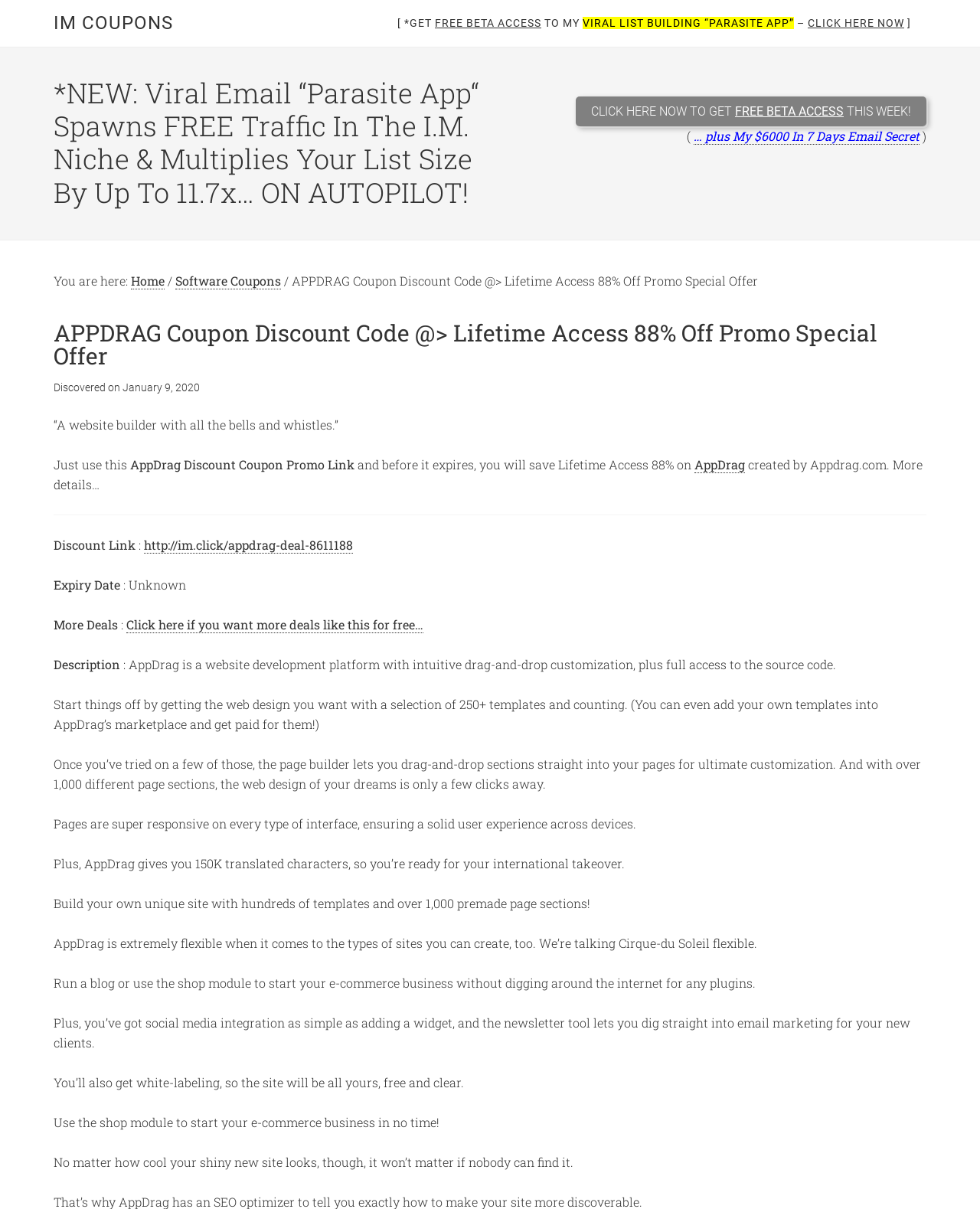Respond to the following question using a concise word or phrase: 
What is the percentage of discount offered?

88%